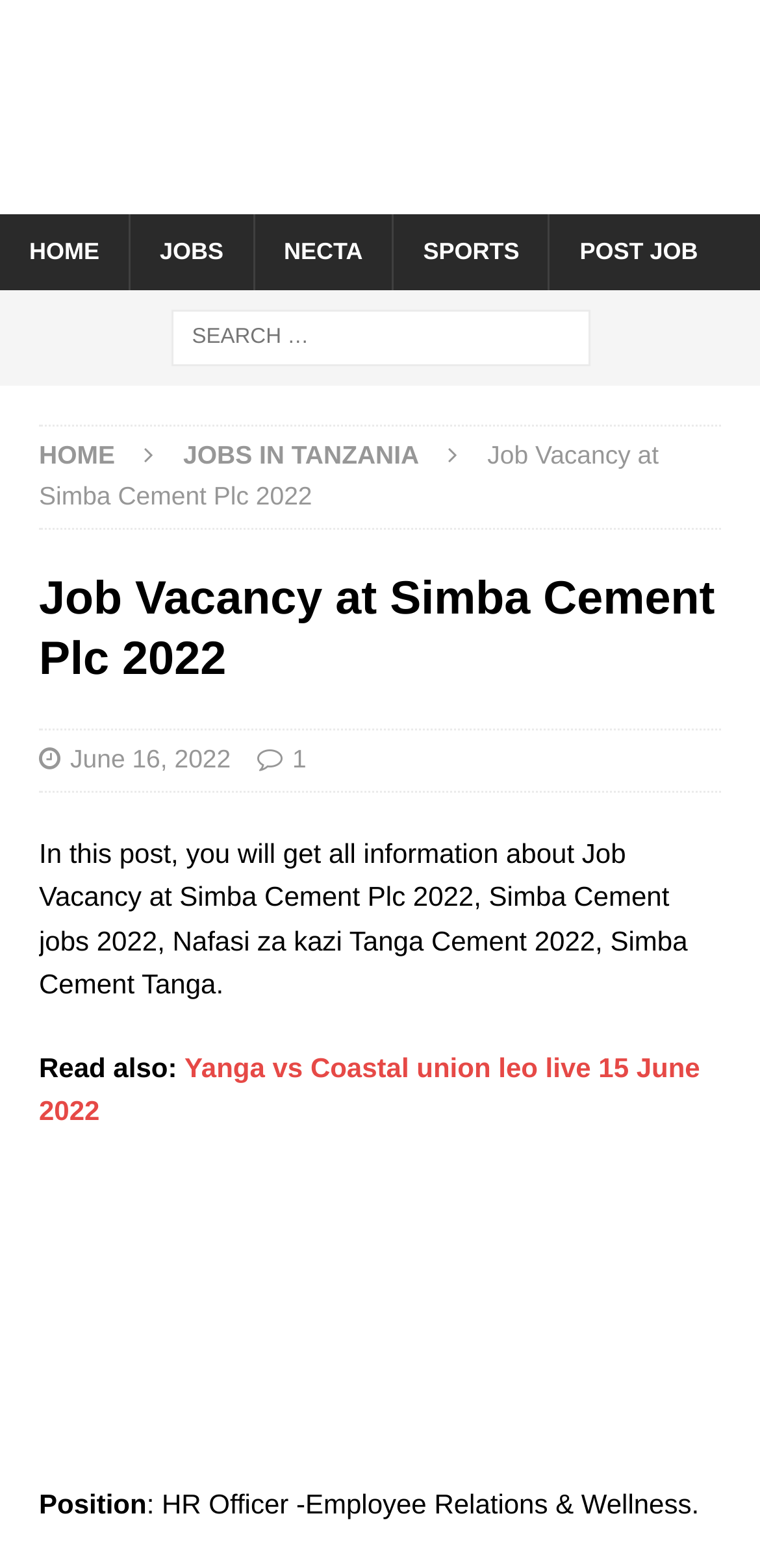What is the company offering job vacancies?
Refer to the image and respond with a one-word or short-phrase answer.

Simba Cement Plc